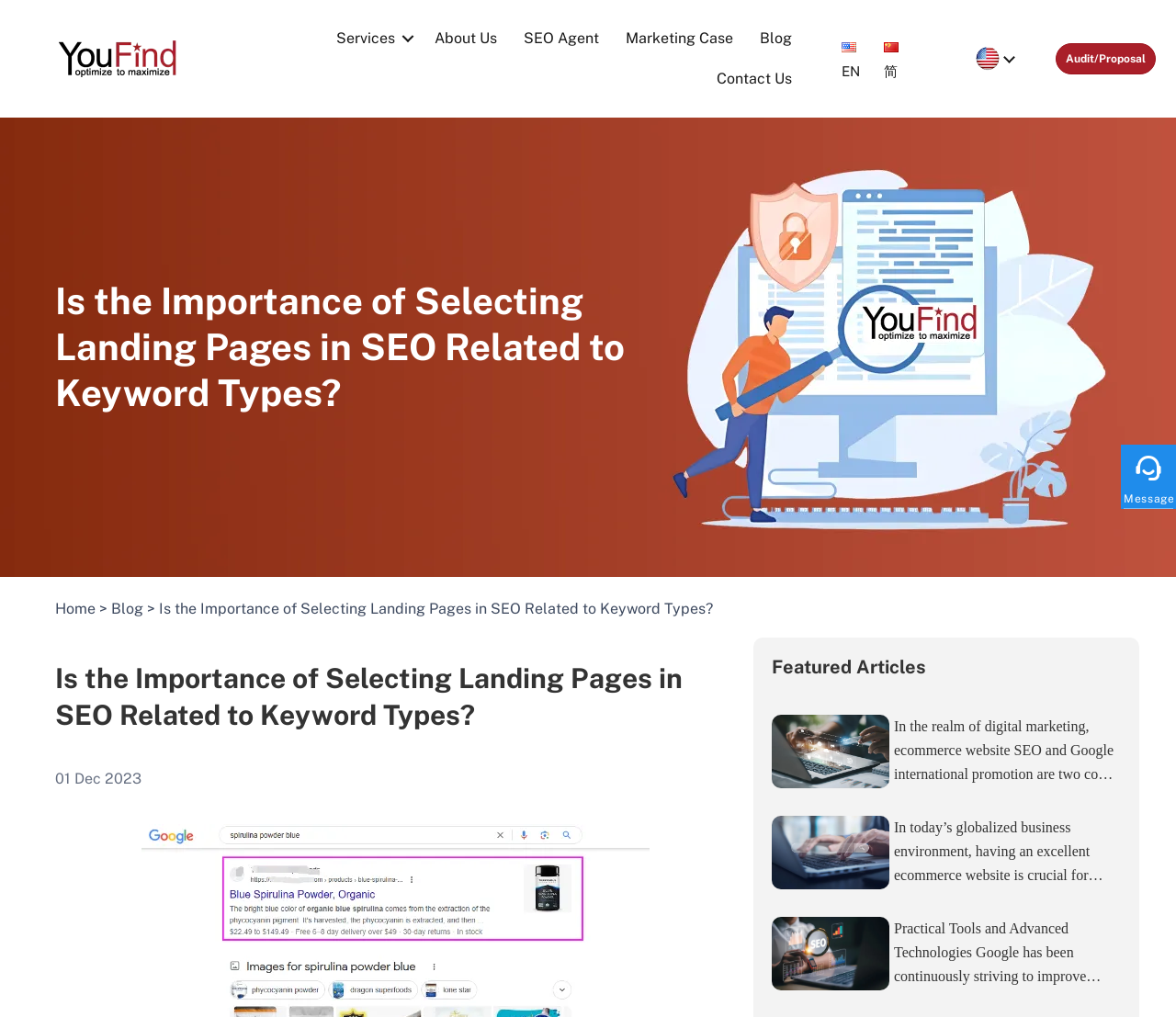What is the language of the webpage?
From the details in the image, answer the question comprehensively.

I inferred the language of the webpage by looking at the language selection links at the top-right corner, which include 'en_US EN' and 'zh_CN 简', indicating that the current language is English.